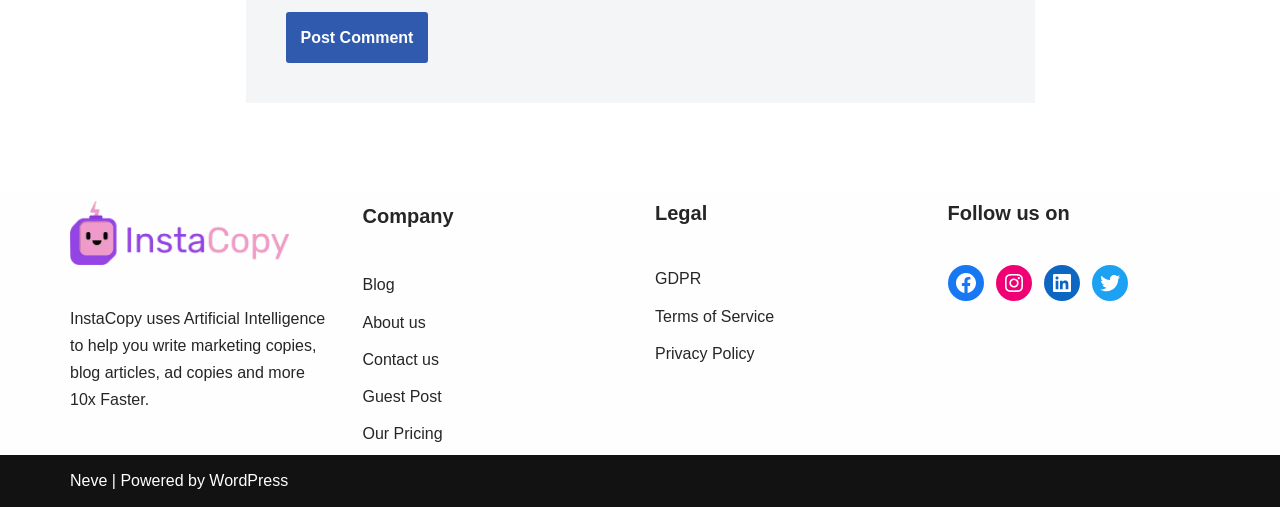What is the purpose of the 'Post Comment' button?
Look at the image and respond with a single word or a short phrase.

to post a comment